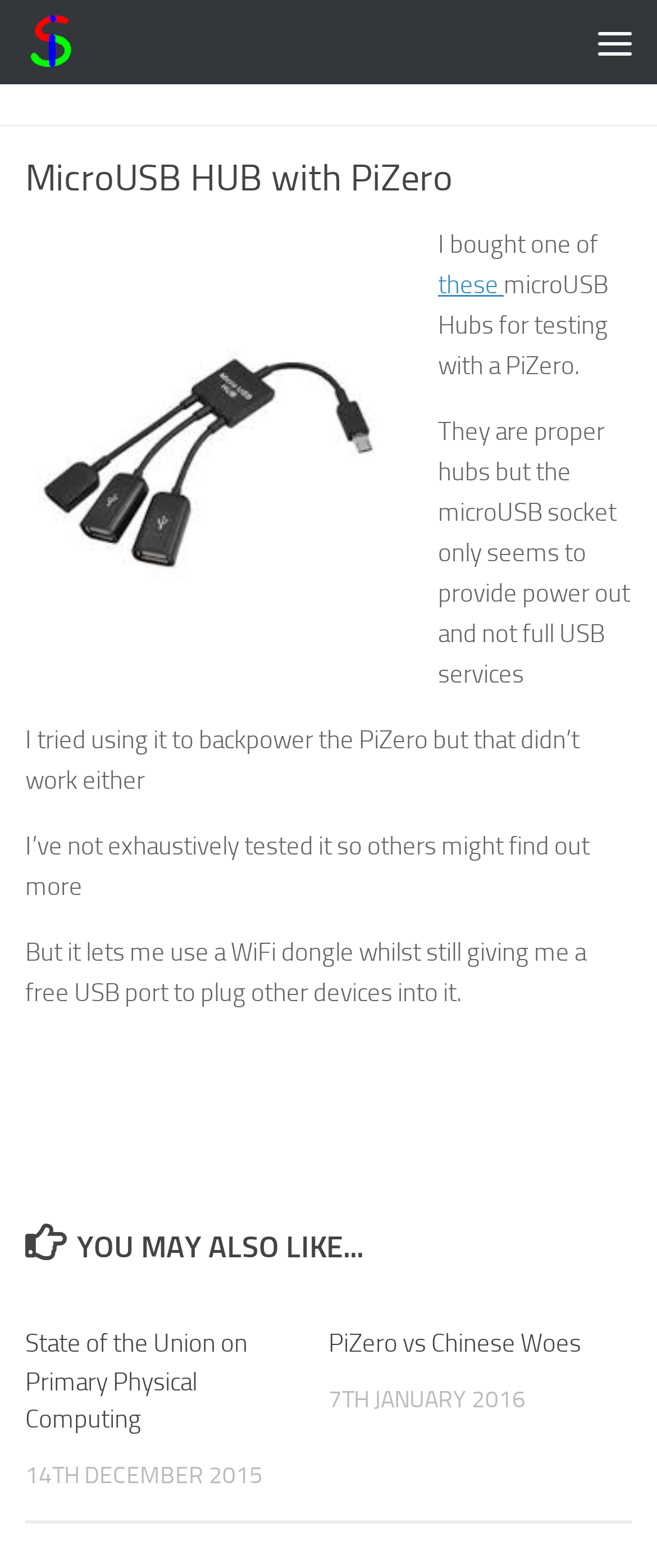Describe all visible elements and their arrangement on the webpage.

The webpage is about MicroUSB HUB with PiZero, specifically discussing the author's experience with using microUSB Hubs for testing with a PiZero. At the top left, there is a link to "Skip to content". Next to it, there is a link to "Cymplecy (Simplesi)" with an accompanying image. On the top right, there is a "Menu" button.

The main content of the webpage is an article that starts with a heading "MicroUSB HUB with PiZero". The article is divided into several paragraphs, describing the author's experience with the microUSB Hubs, including their limitations and uses. The text is accompanied by no images.

Below the main article, there is a section titled "YOU MAY ALSO LIKE..." with two sub-articles. Each sub-article has a heading, a link, and a timestamp. The first sub-article is about "State of the Union on Primary Physical Computing" and the second is about "PiZero vs Chinese Woes".